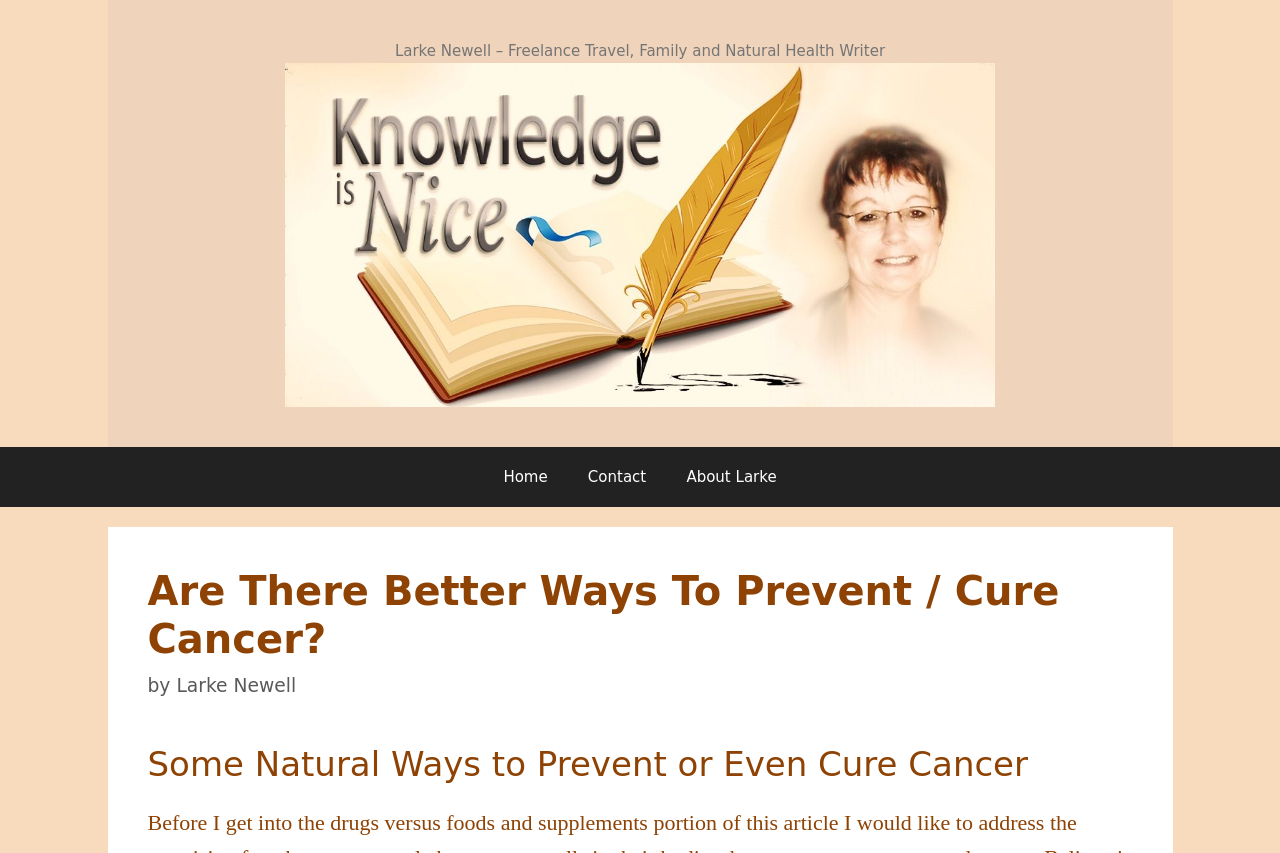What is the website's name?
Provide a detailed and extensive answer to the question.

I found the website's name by looking at the banner at the top of the page, which contains a link 'Knowledge Is Nice' and an image with the same name.